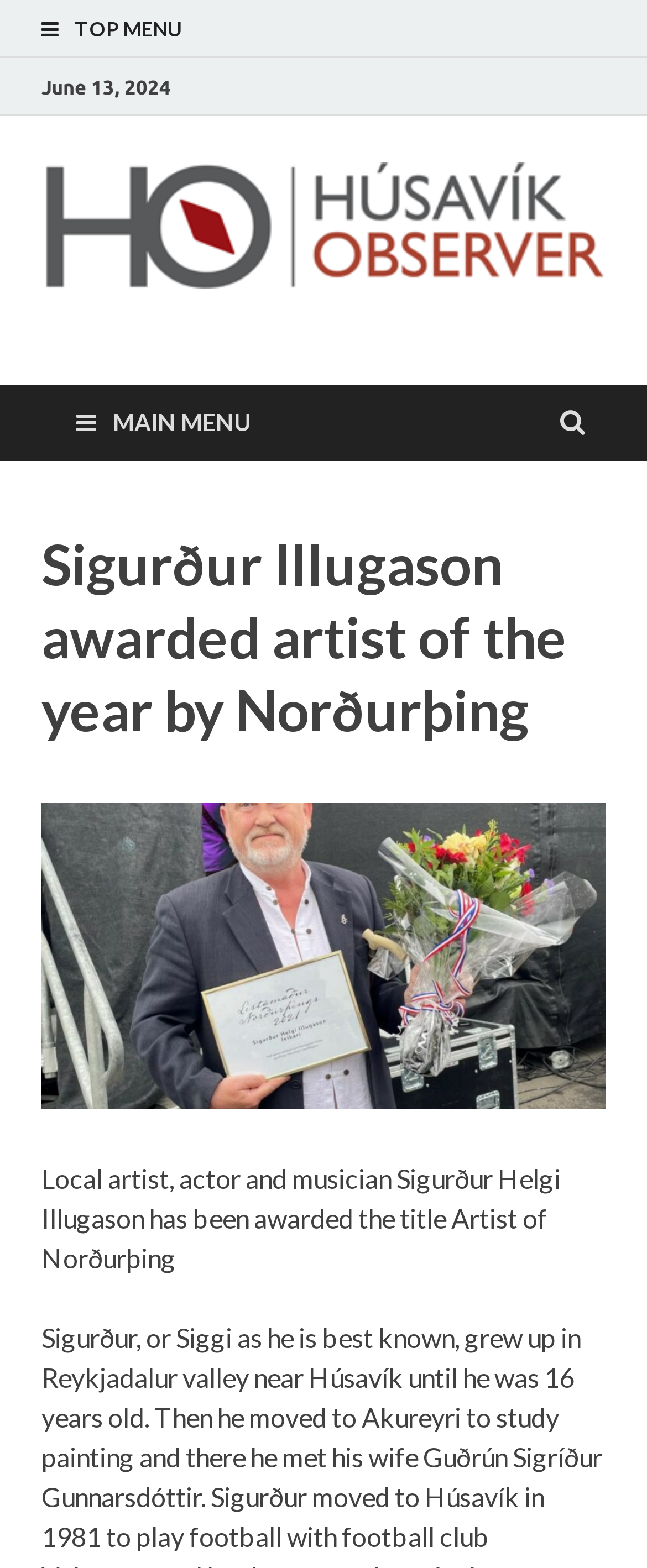What is Sigurður Helgi Illugason awarded with?
Please provide a comprehensive and detailed answer to the question.

I read the text on the webpage that mentions Sigurður Helgi Illugason being awarded the title 'Artist of Norðurþing', which is a recognition of his achievements in the field of art.